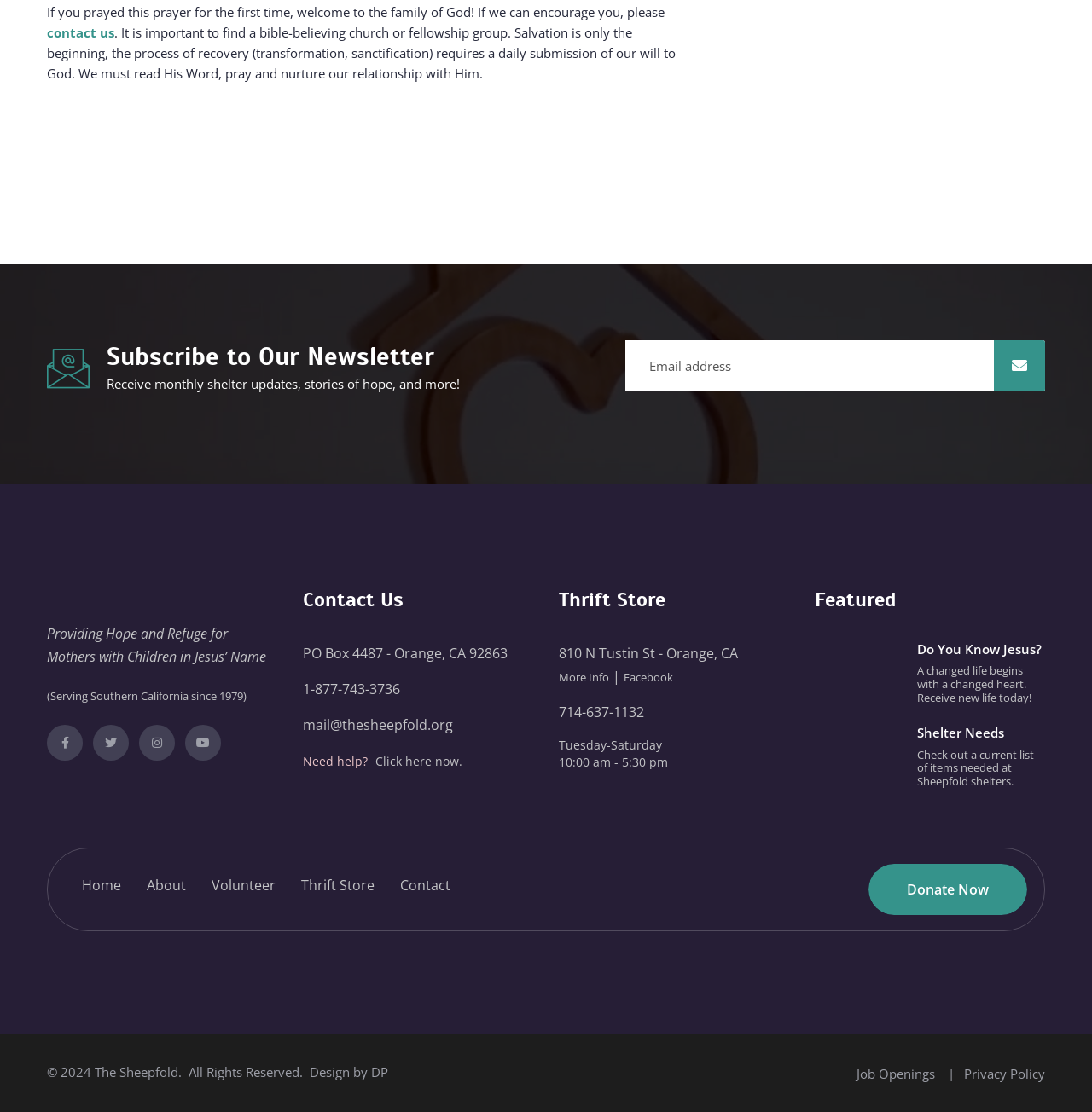Kindly respond to the following question with a single word or a brief phrase: 
How can I contact the organization?

Phone or Email